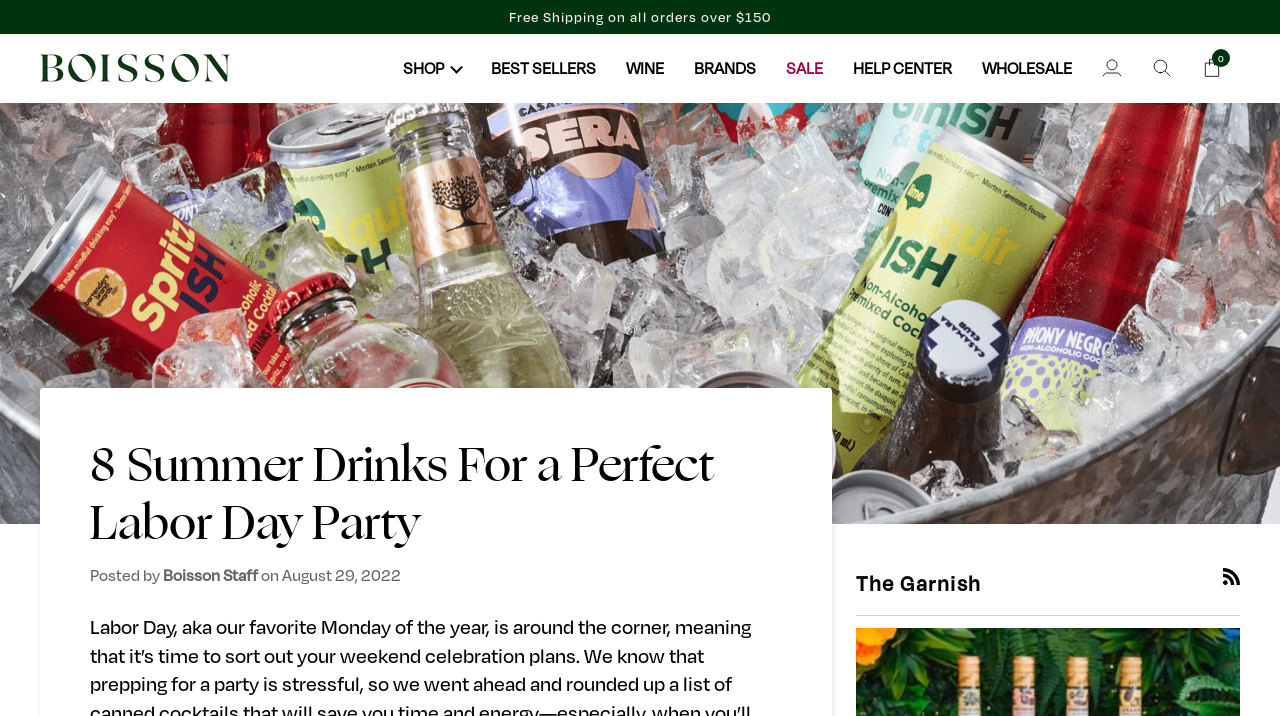Please specify the bounding box coordinates of the area that should be clicked to accomplish the following instruction: "Click the 'SHOP' button". The coordinates should consist of four float numbers between 0 and 1, i.e., [left, top, right, bottom].

[0.303, 0.048, 0.371, 0.143]